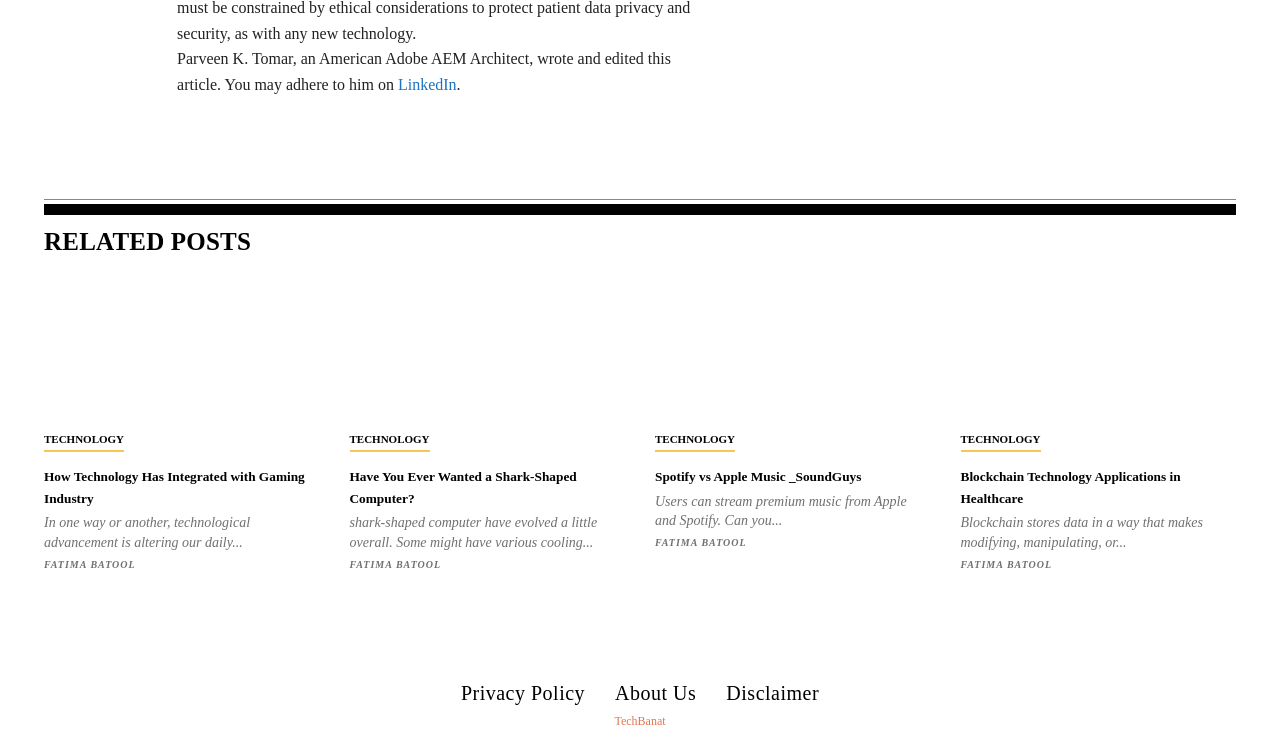Carefully examine the image and provide an in-depth answer to the question: Who is the author of the post 'Have You Ever Wanted a Shark-Shaped Computer?'?

The author of the post 'Have You Ever Wanted a Shark-Shaped Computer?' is mentioned as FATIMA BATOOL, which is linked at the bottom of the post description.